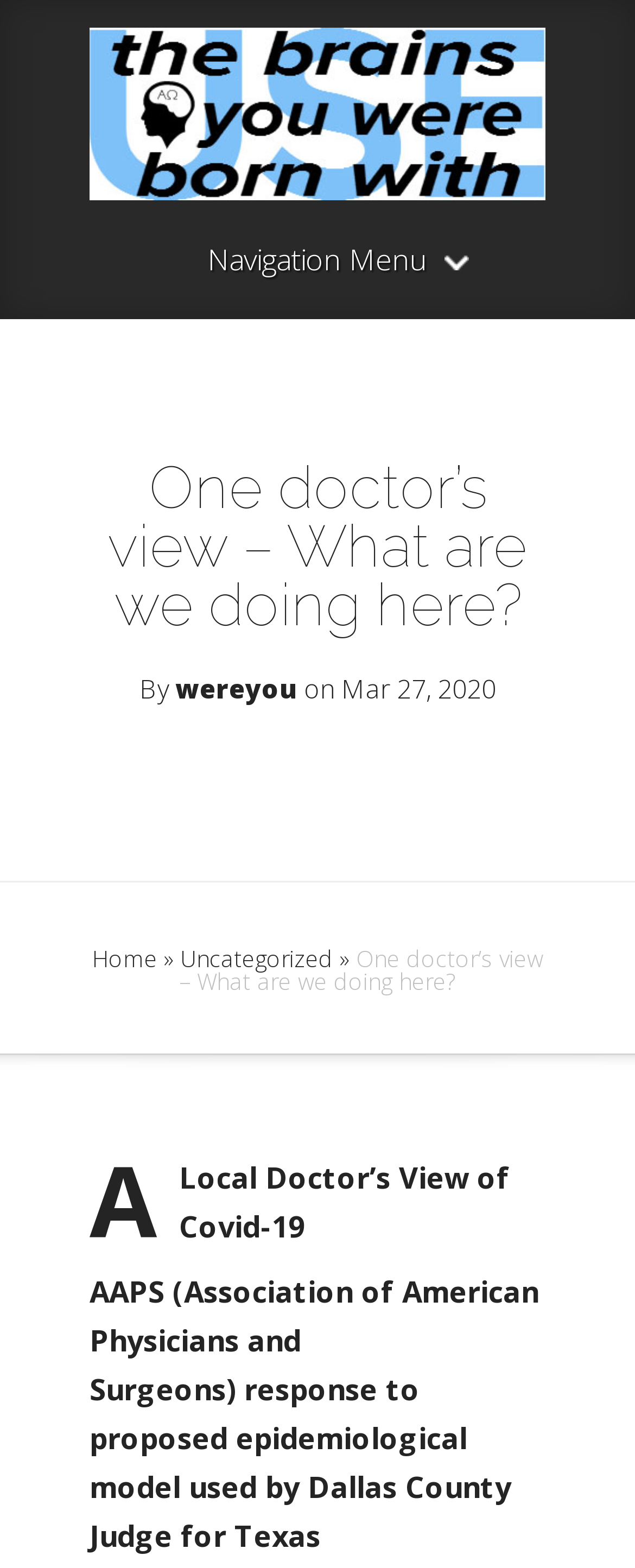What is the name of the website?
Using the image, respond with a single word or phrase.

The Brains You Were Born With